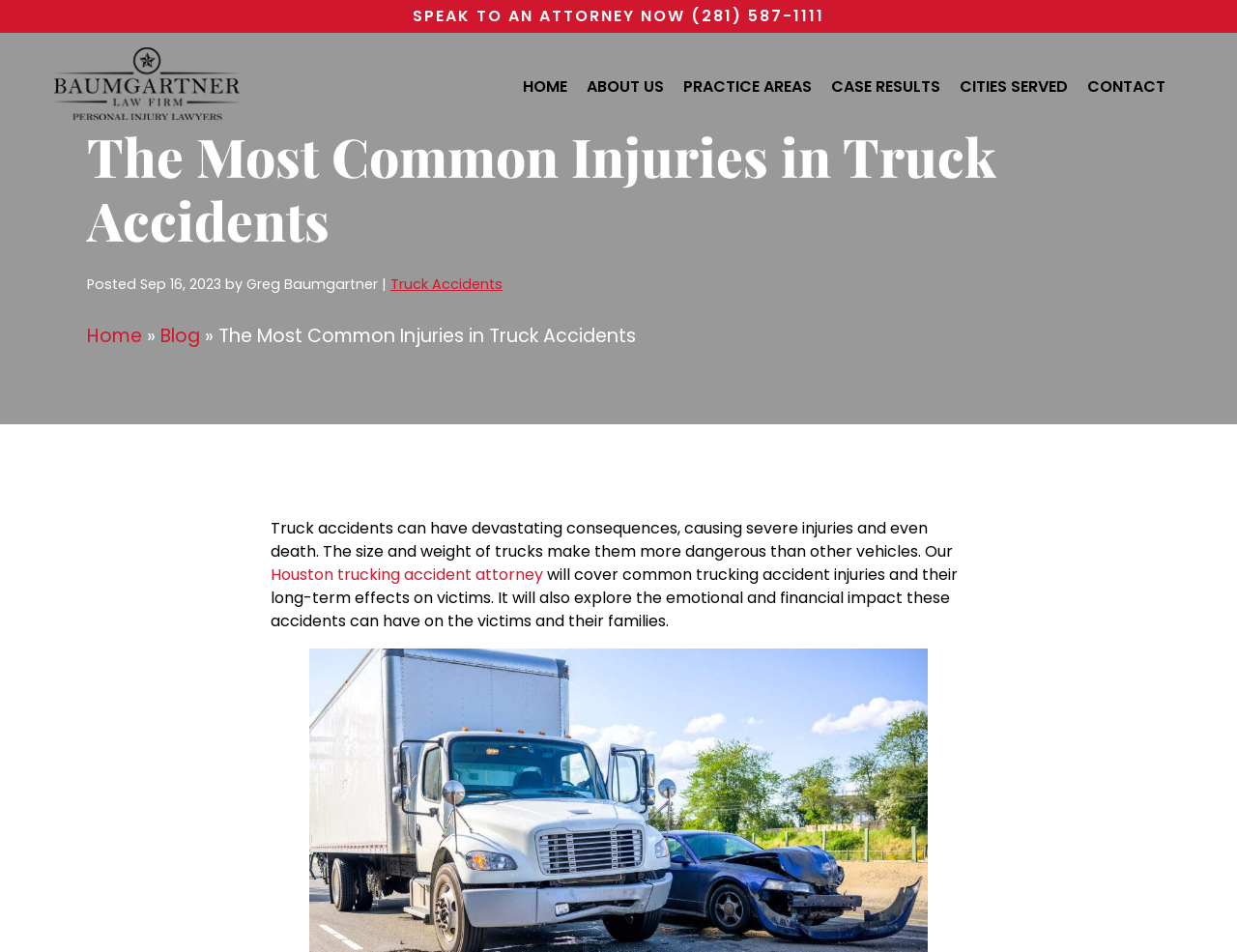What is the primary purpose of the webpage?
Please elaborate on the answer to the question with detailed information.

I determined this by reading the text on the webpage, which discusses the common injuries caused by truck accidents, their long-term effects, and the emotional and financial impact on victims and their families.